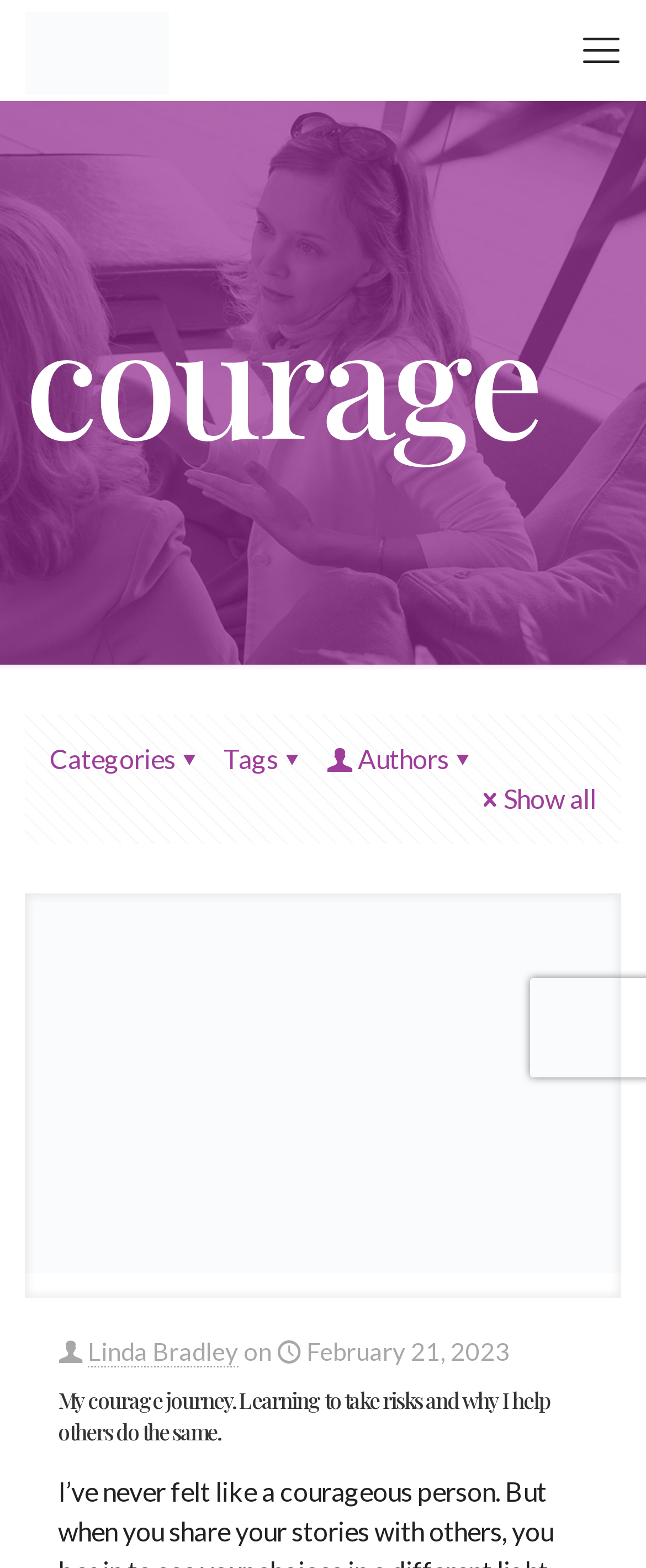Find the bounding box coordinates for the UI element whose description is: "aria-label="mobile menu"". The coordinates should be four float numbers between 0 and 1, in the format [left, top, right, bottom].

[0.887, 0.014, 0.974, 0.05]